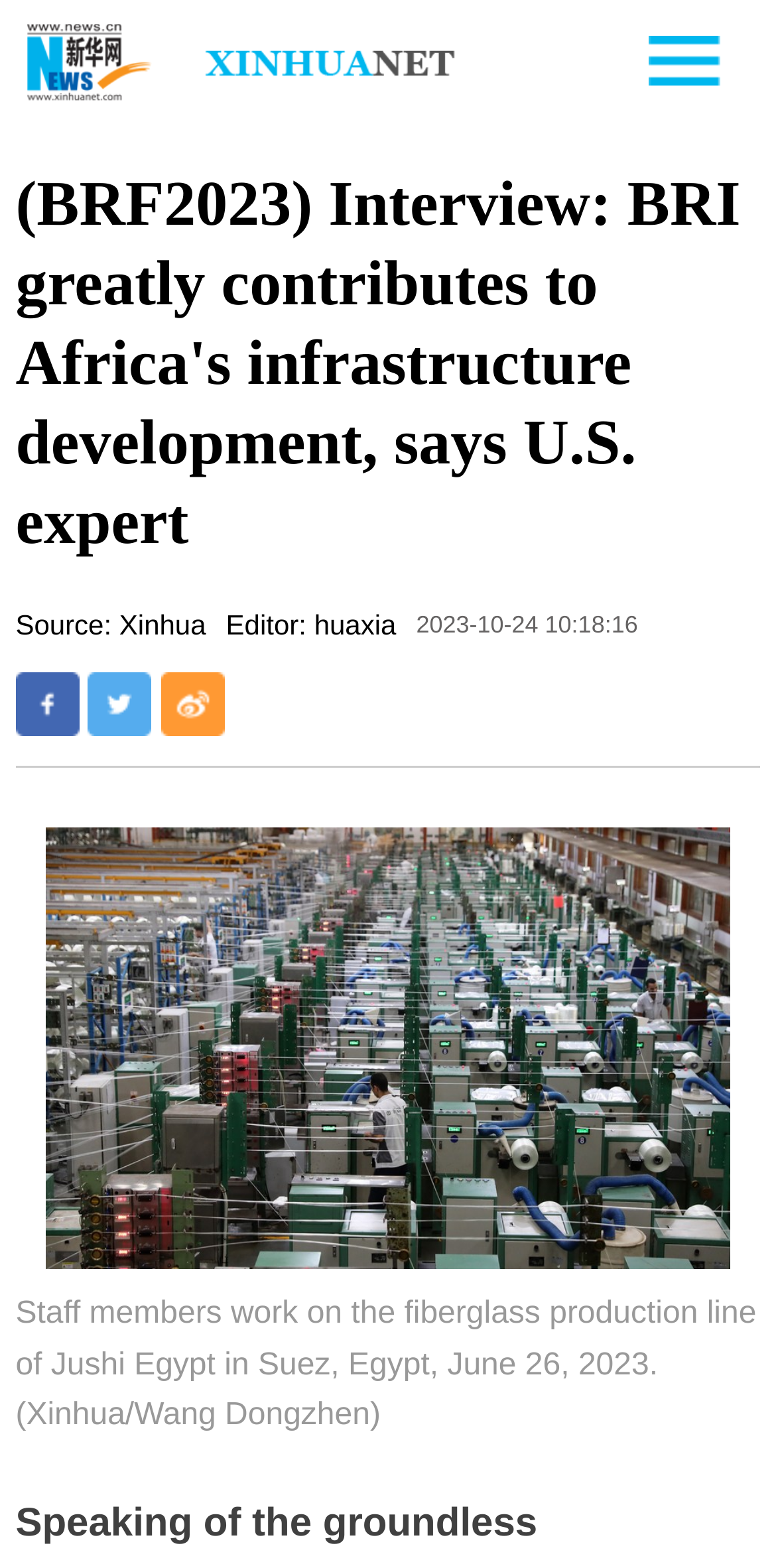What is the location of the fiberglass production line in the image?
Examine the image and give a concise answer in one word or a short phrase.

Suez, Egypt